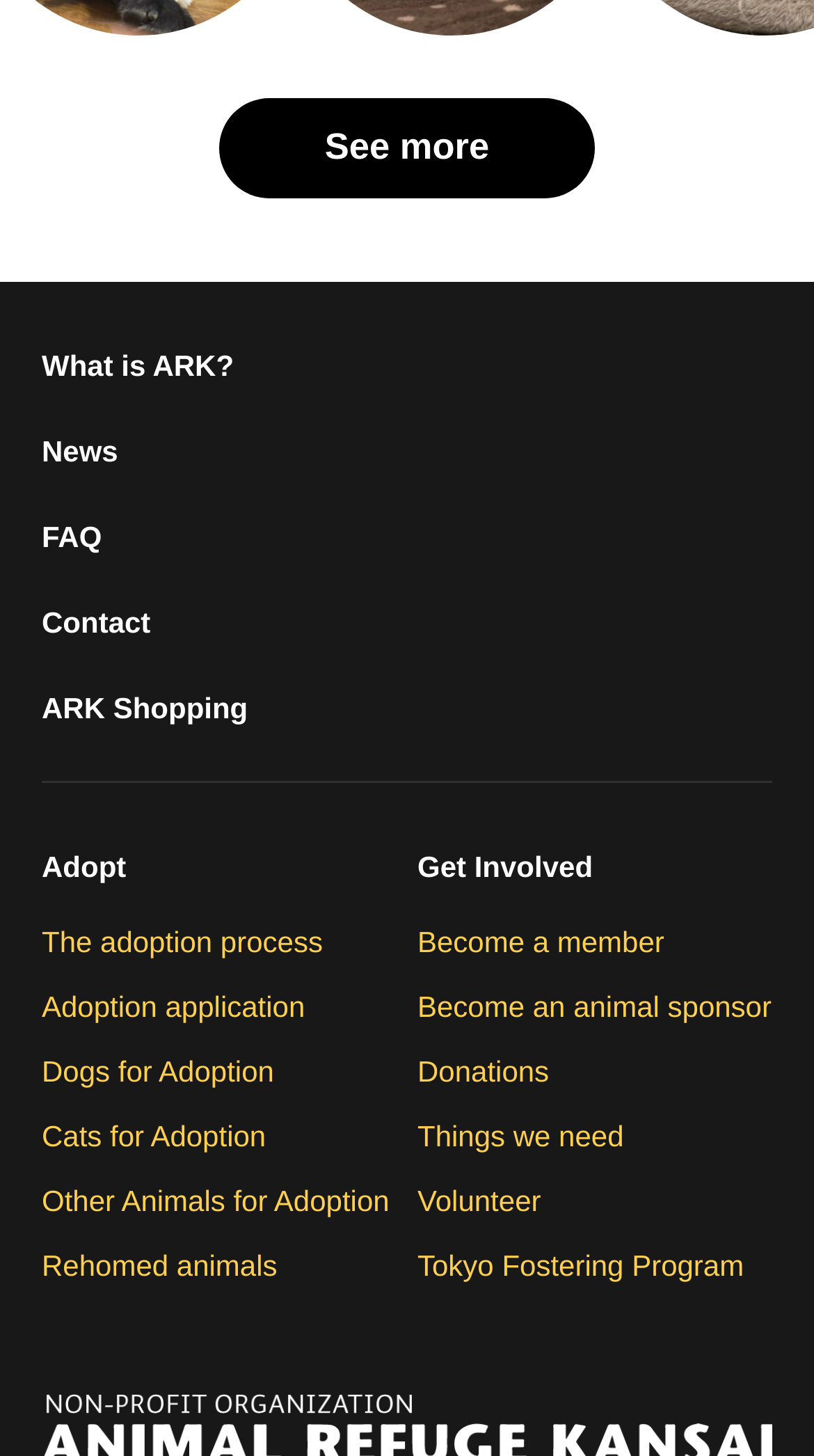Please determine the bounding box coordinates for the element that should be clicked to follow these instructions: "Become an animal sponsor".

[0.513, 0.679, 0.948, 0.702]